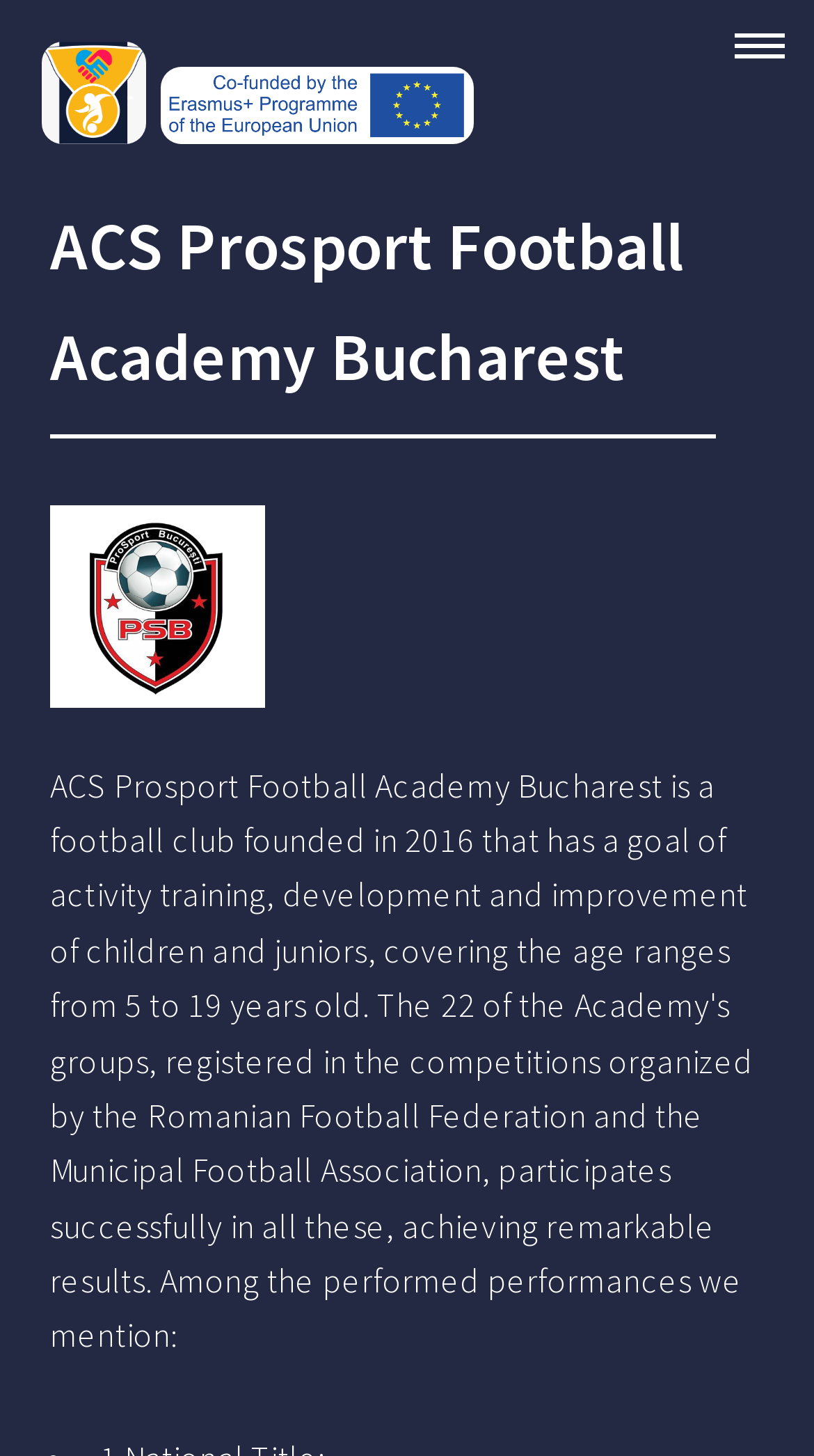Using the provided element description: "Menu", determine the bounding box coordinates of the corresponding UI element in the screenshot.

[0.836, 0.0, 1.0, 0.063]